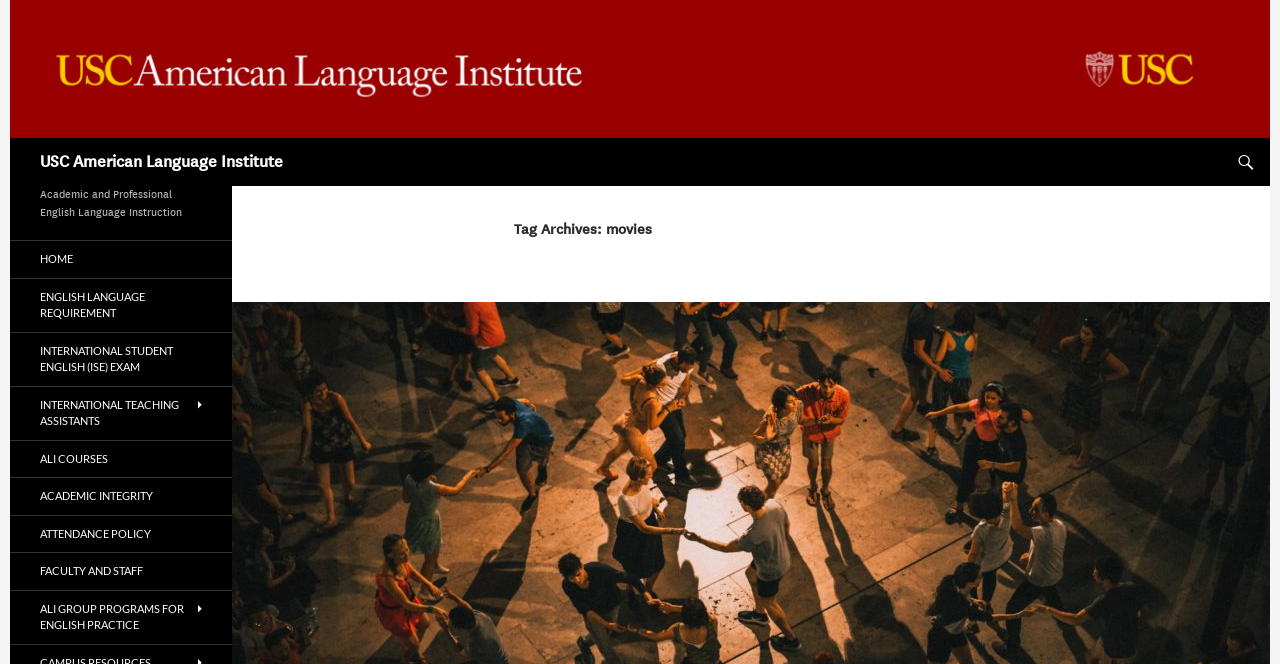Please identify the bounding box coordinates of the area that needs to be clicked to follow this instruction: "learn about ali courses".

[0.008, 0.664, 0.181, 0.719]